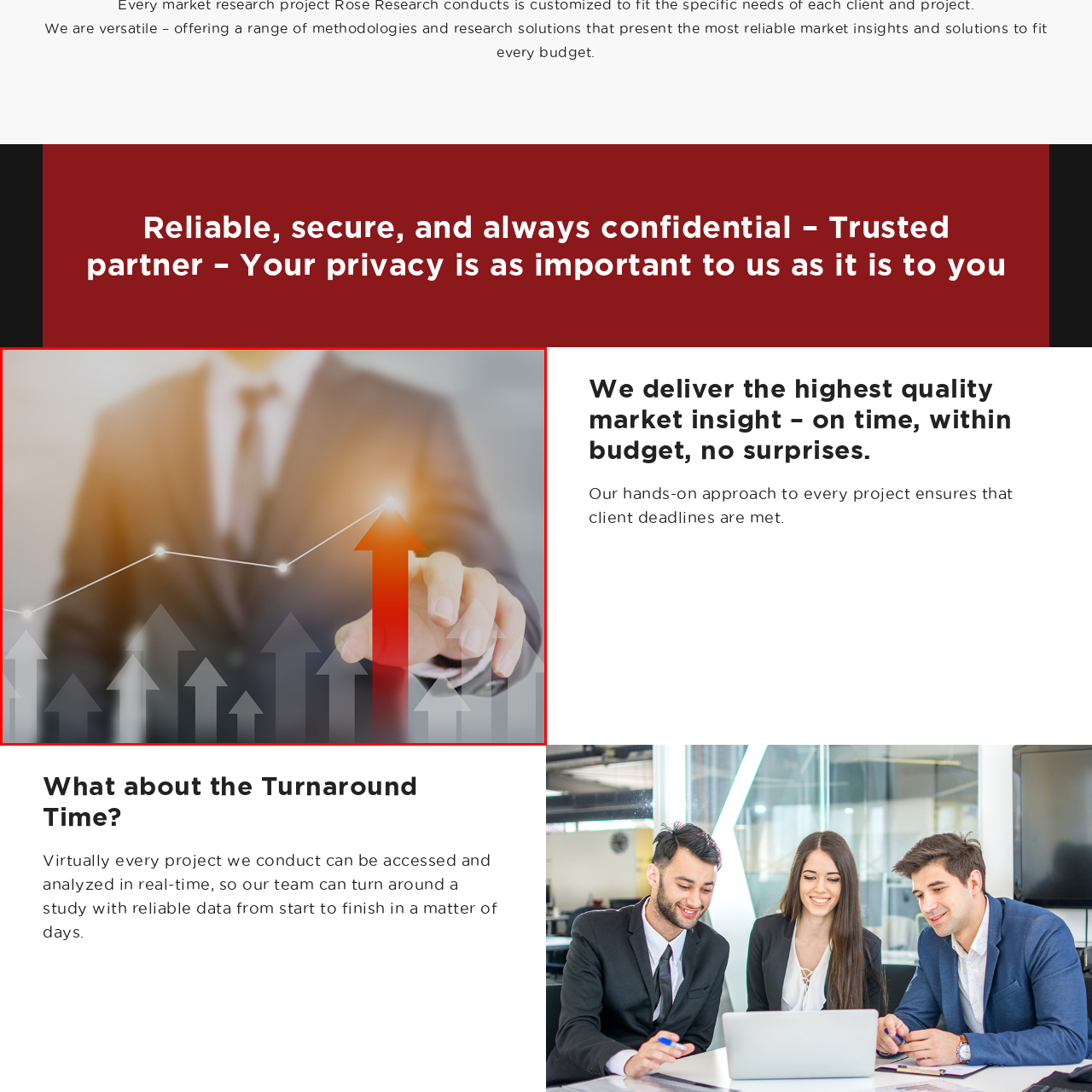Elaborate on the scene depicted within the red bounding box in the image.

The image depicts a professional individual dressed in a business suit, with their hand extended towards a graph that features upward-trending arrows. The graph illustrates growth and success, emphasizing a strong positive trend indicated by a prominent red arrow. This visual metaphor reinforces themes of reliability, market insight, and achievement. The backdrop is slightly blurred, focusing on the subject's hand and the graphic elements, symbolizing the hands-on approach to achieving client objectives, timely project delivery, and the assurance of high-quality market insights. This aligns with the message of being a trustworthy partner, committed to precision and client satisfaction in providing comprehensive solutions.